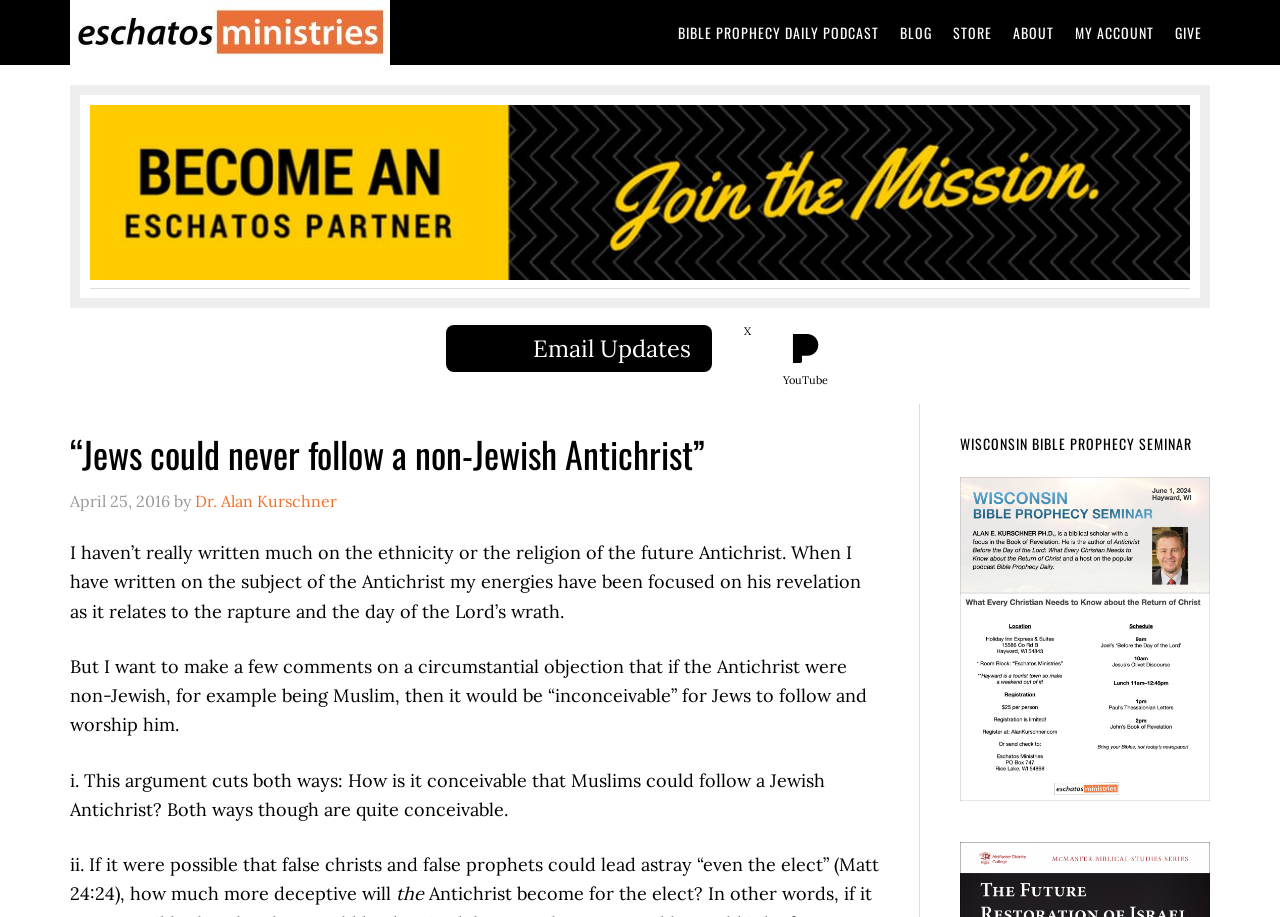Using the description "Give", locate and provide the bounding box of the UI element.

[0.912, 0.0, 0.945, 0.071]